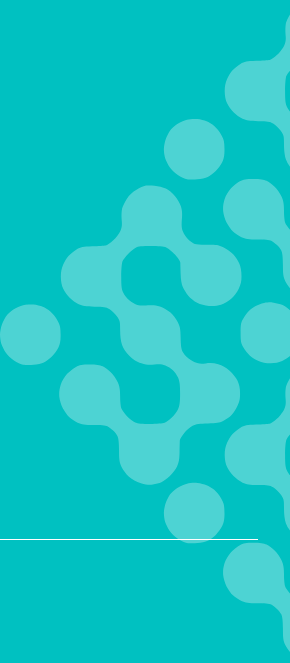What shapes are present in the design?
Using the visual information, respond with a single word or phrase.

Organic, rounded figures